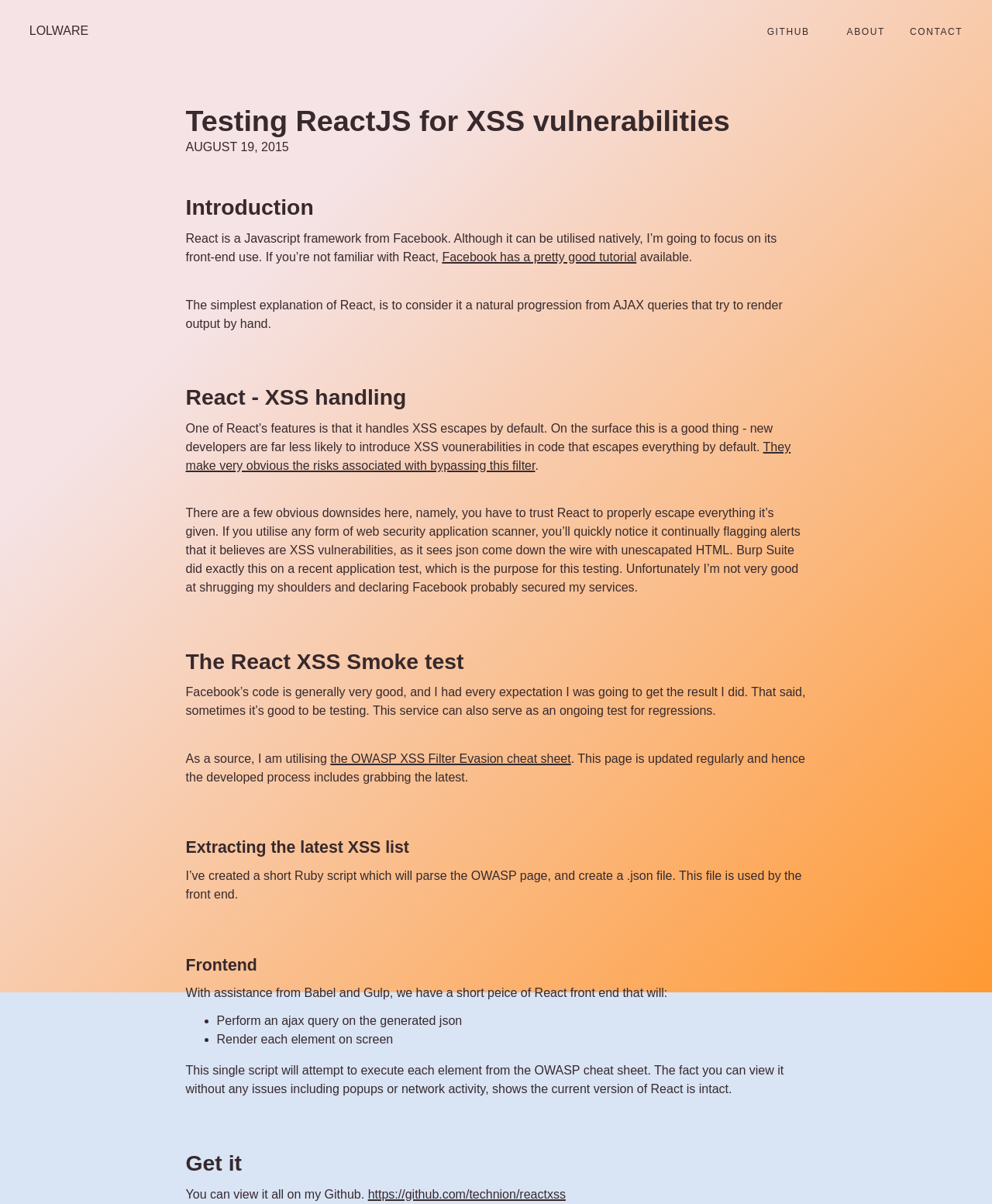What is the function of the frontend?
Look at the image and construct a detailed response to the question.

The frontend, with the assistance of Babel and Gulp, performs an AJAX query on the generated JSON and renders each element on screen, as described in the section 'Frontend'.